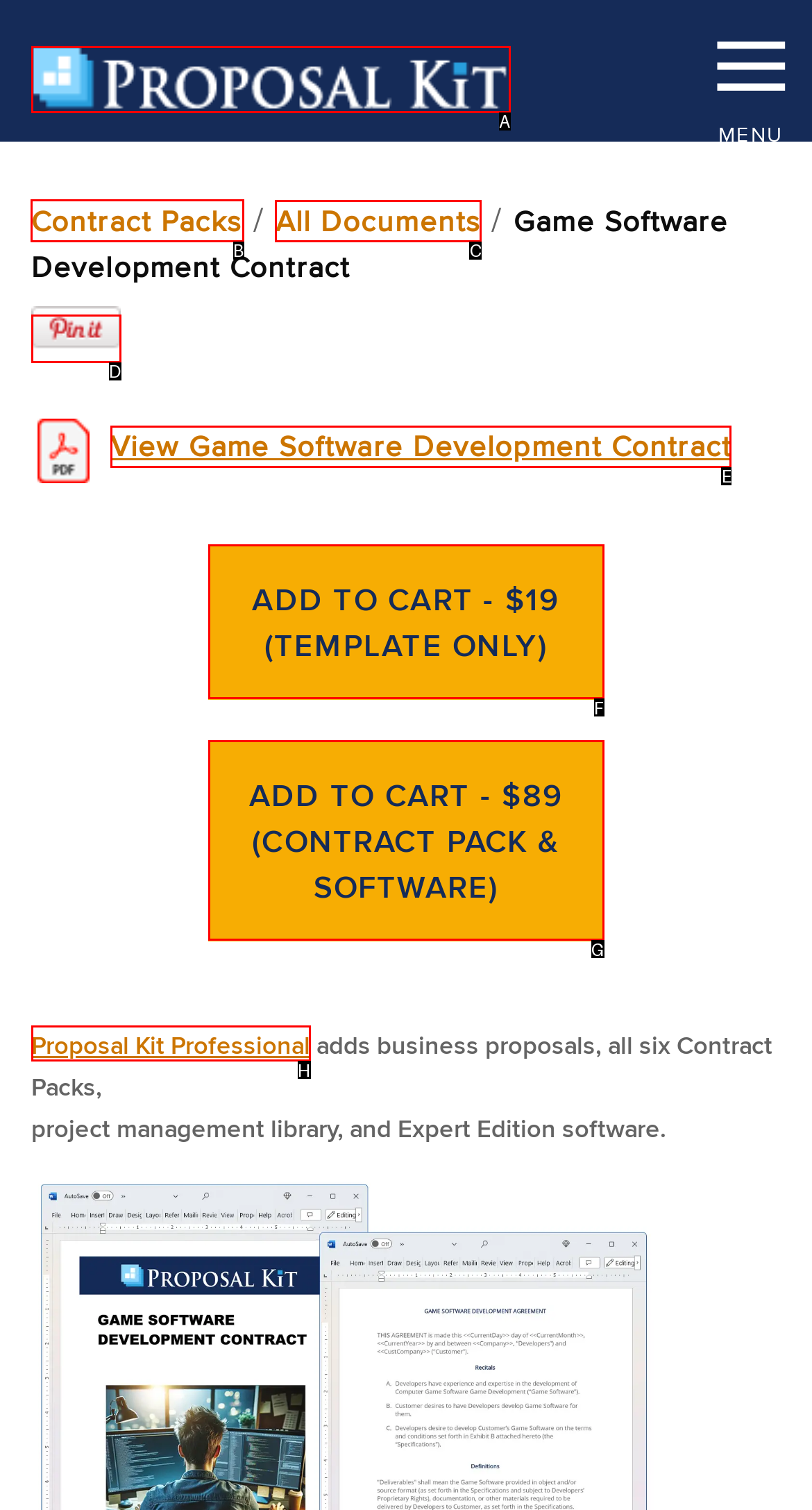Indicate which red-bounded element should be clicked to perform the task: Go to Contract Packs Answer with the letter of the correct option.

B